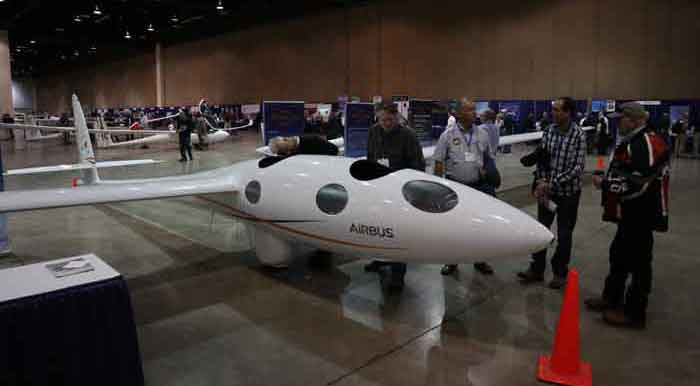What is the atmosphere of the convention hall?
Using the image as a reference, answer the question with a short word or phrase.

exciting and innovative